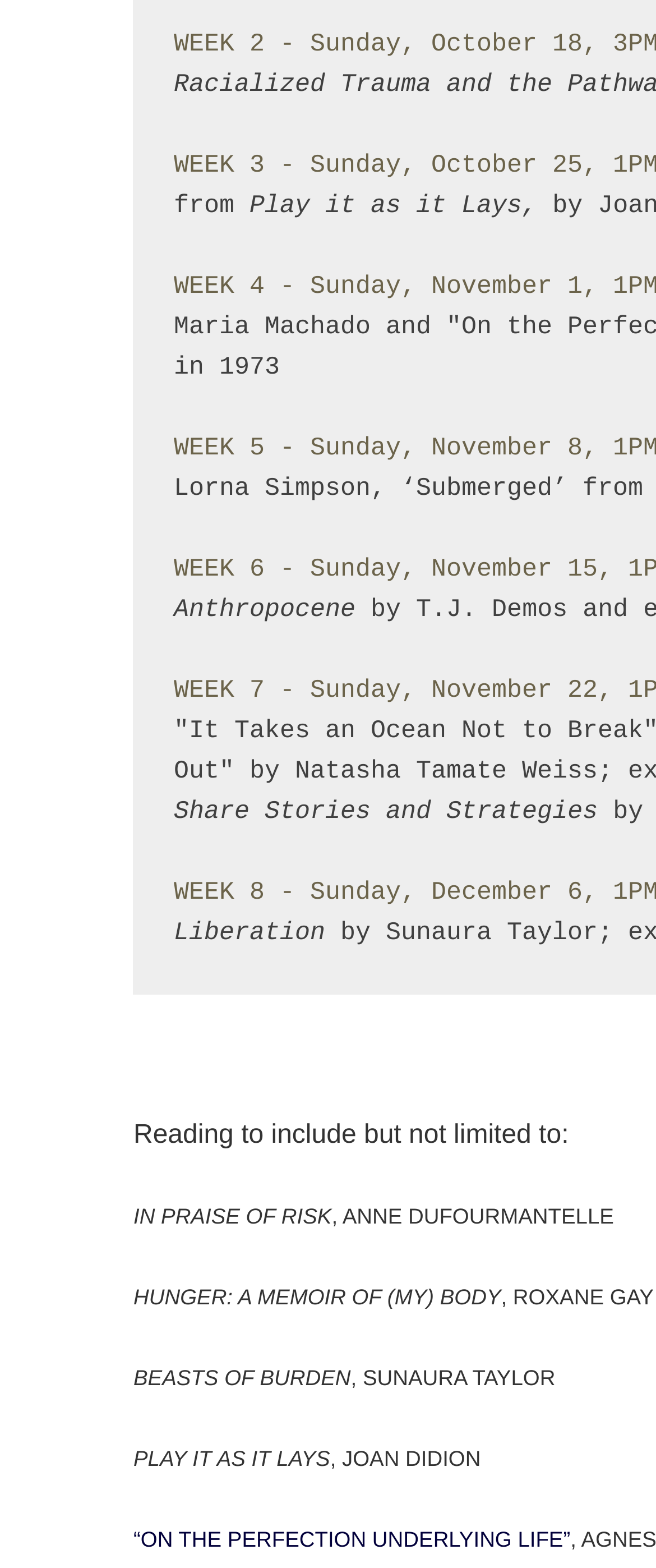Respond to the question below with a concise word or phrase:
How many authors are mentioned?

4